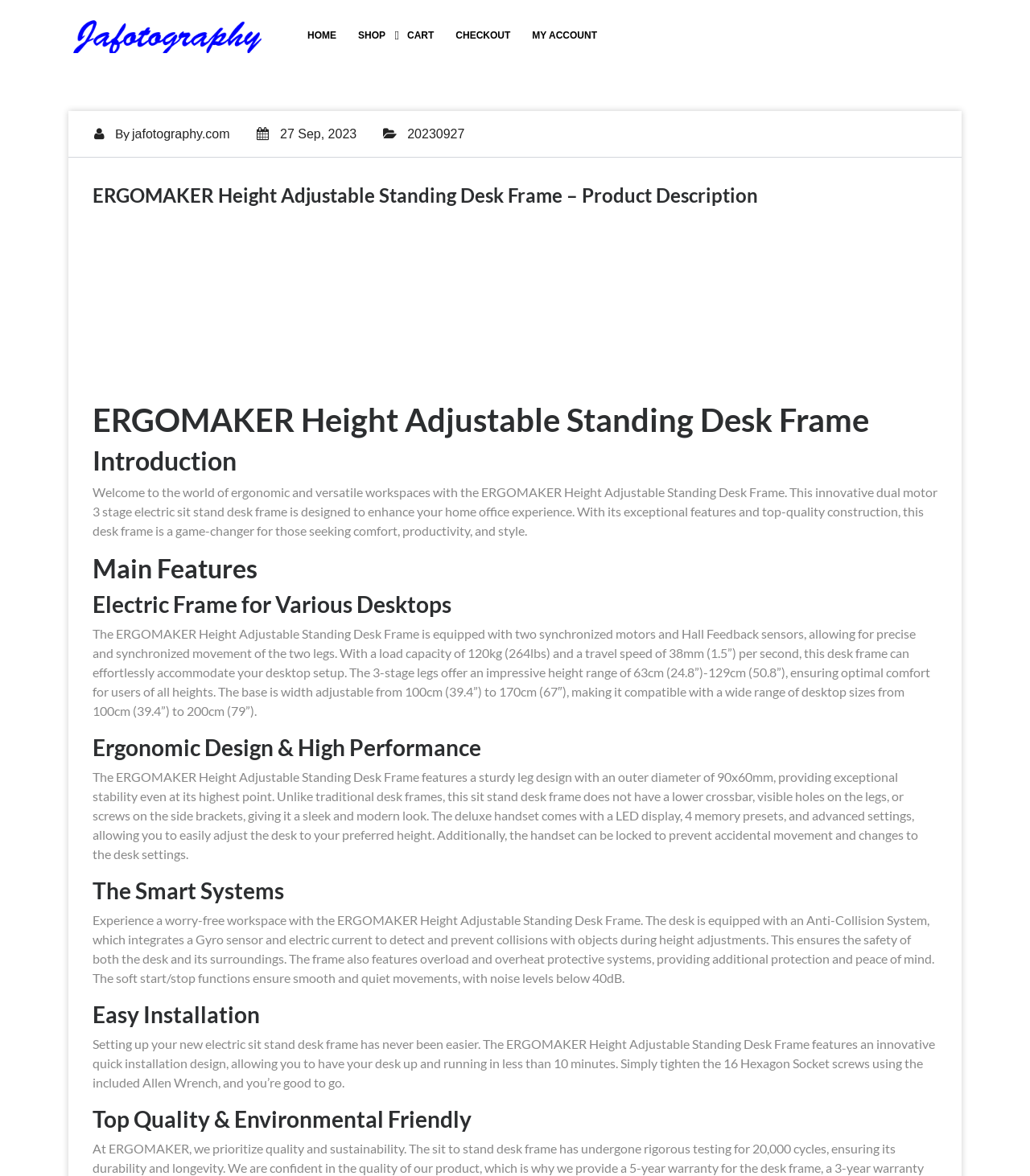Using the provided element description: "27 Sep, 2023", identify the bounding box coordinates. The coordinates should be four floats between 0 and 1 in the order [left, top, right, bottom].

[0.249, 0.108, 0.346, 0.12]